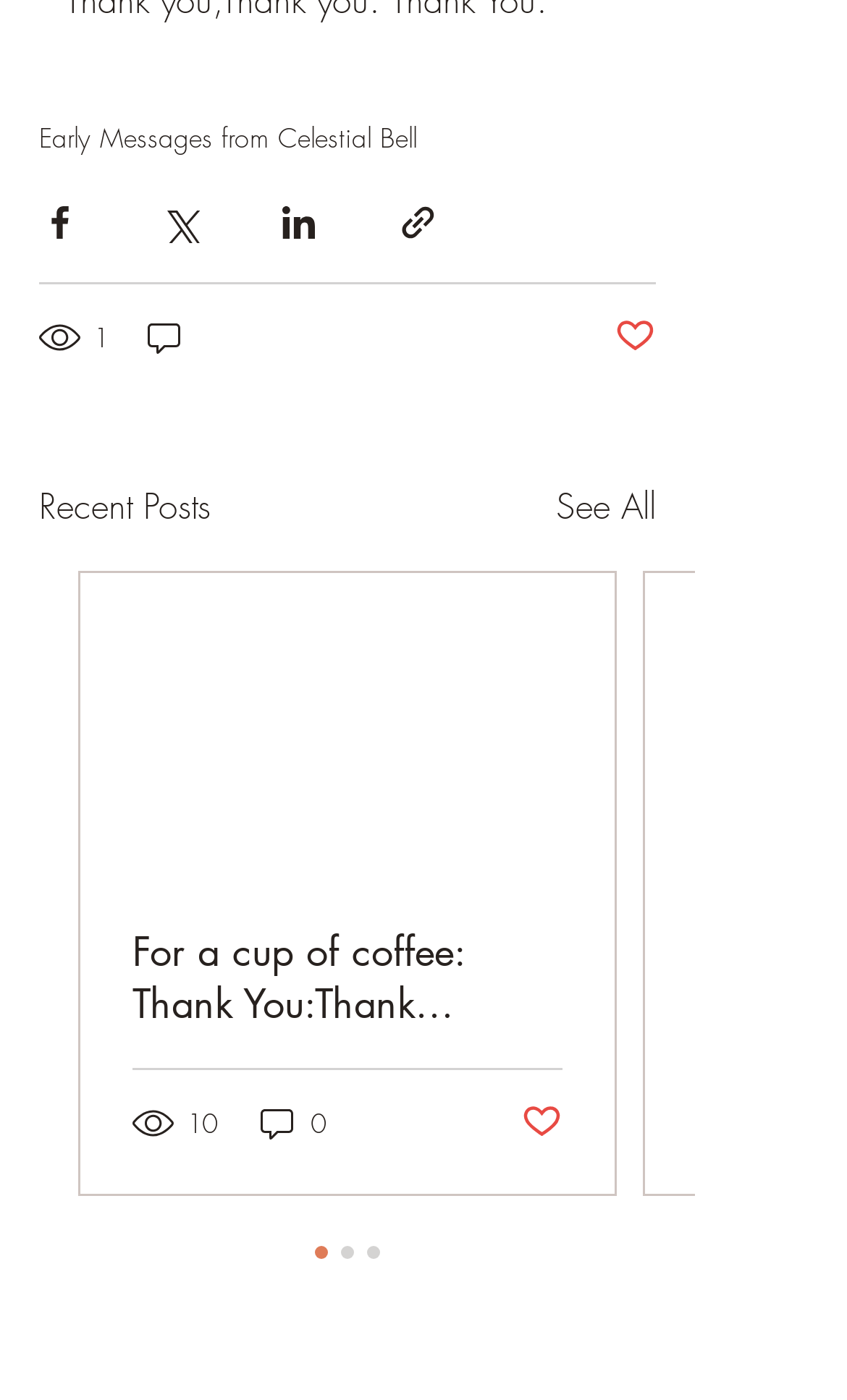Please answer the following question using a single word or phrase: 
How many posts are displayed on the webpage?

2